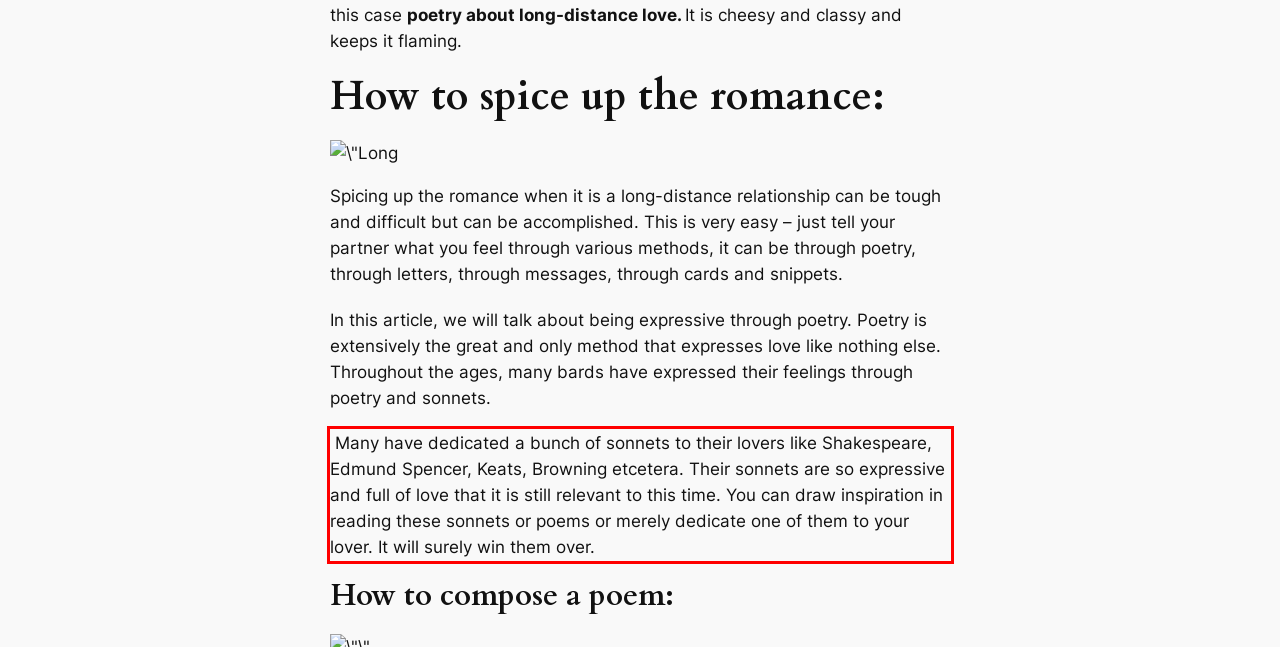Within the screenshot of a webpage, identify the red bounding box and perform OCR to capture the text content it contains.

Many have dedicated a bunch of sonnets to their lovers like Shakespeare, Edmund Spencer, Keats, Browning etcetera. Their sonnets are so expressive and full of love that it is still relevant to this time. You can draw inspiration in reading these sonnets or poems or merely dedicate one of them to your lover. It will surely win them over.